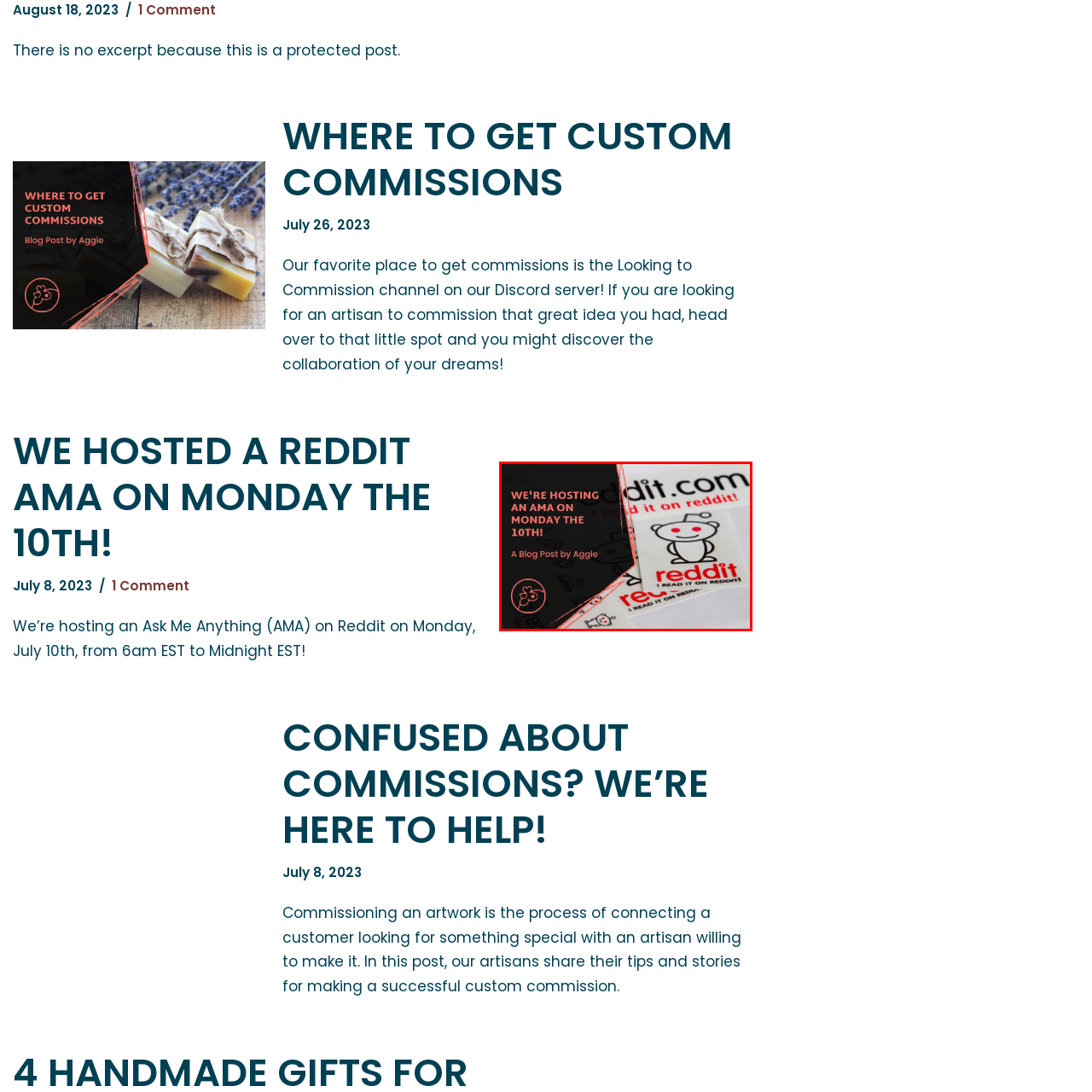Look at the image highlighted by the red boundary and answer the question with a succinct word or phrase:
What is the iconic logo featured in the design?

Reddit logo